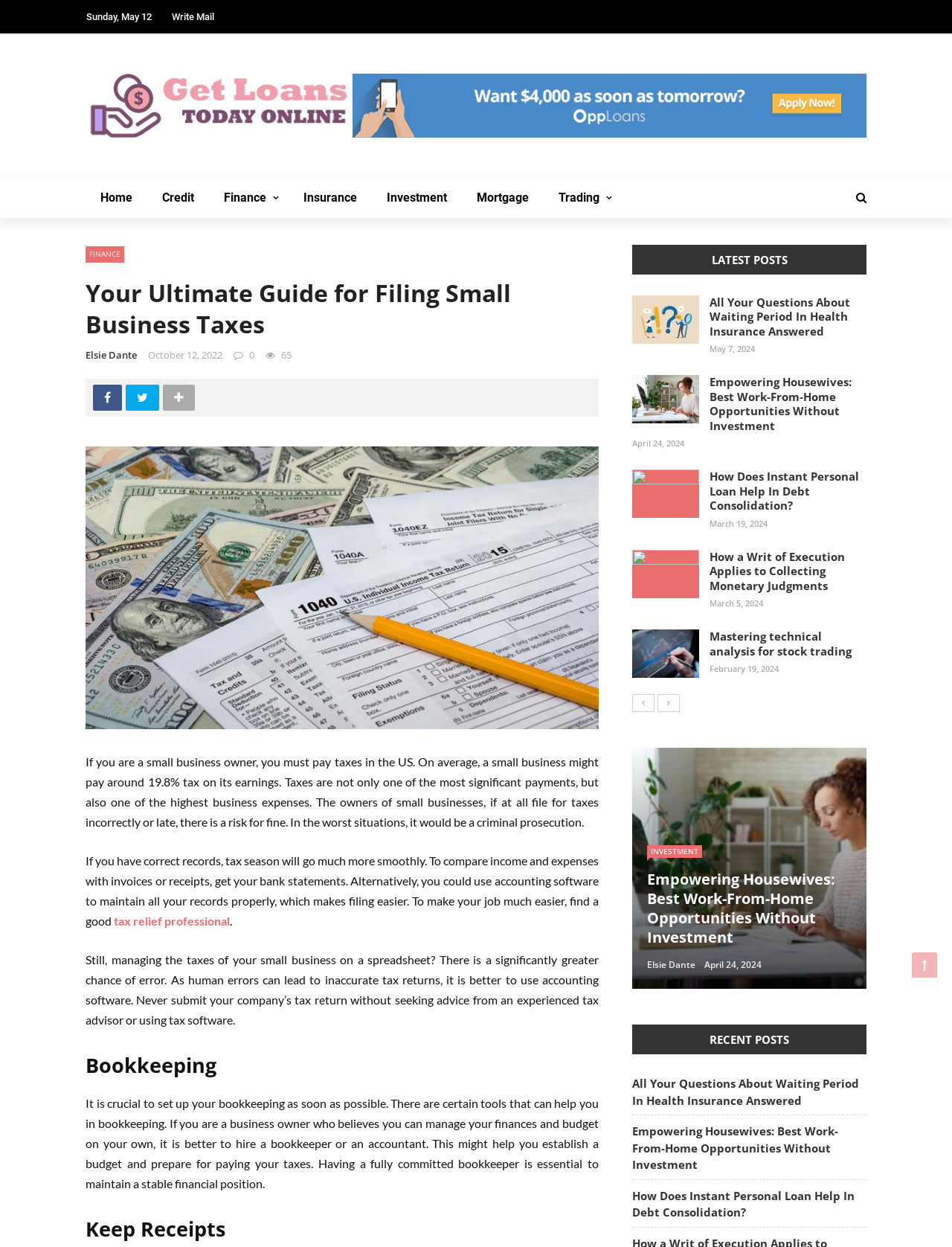Based on the provided description, "name="s" placeholder="search..."", find the bounding box of the corresponding UI element in the screenshot.

None